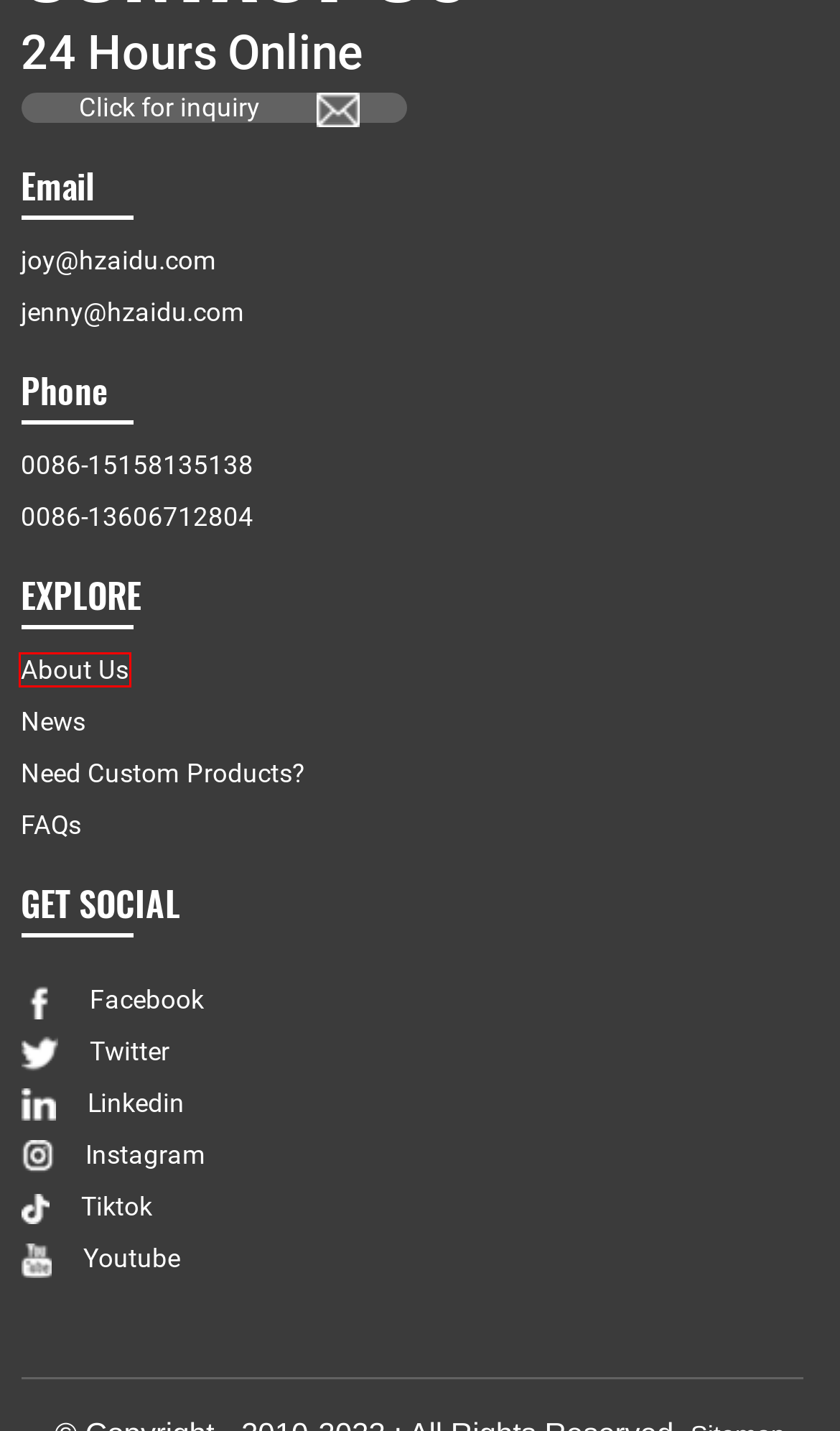You are provided with a screenshot of a webpage that includes a red rectangle bounding box. Please choose the most appropriate webpage description that matches the new webpage after clicking the element within the red bounding box. Here are the candidates:
A. Sock Electio: Secretum ad eligendum Quality Shoes
B. About Us - Hangzhou Aidu Trading Co., Ltd.
C. د جرابې انتخاب: د کیفیت لرونکي بوټانو غوره کولو راز
D. FAQs - Hangzhou Aidu Trading Co., Ltd.
E. Выбар шкарпэтак: сакрэт выбару якаснай абутку
F. Ukukhethwa kweeSokisi: Imfihlelo yokukhetha izihlangu ezisemgangathweni
G. মোজা নির্বাচন: গুণমানের জুতা নির্বাচন করার গোপনীয়তা
H. சாக் தேர்வு: தரமான காலணிகளைத் தேர்ந்தெடுப்பதற்கான ரகசியம்

B